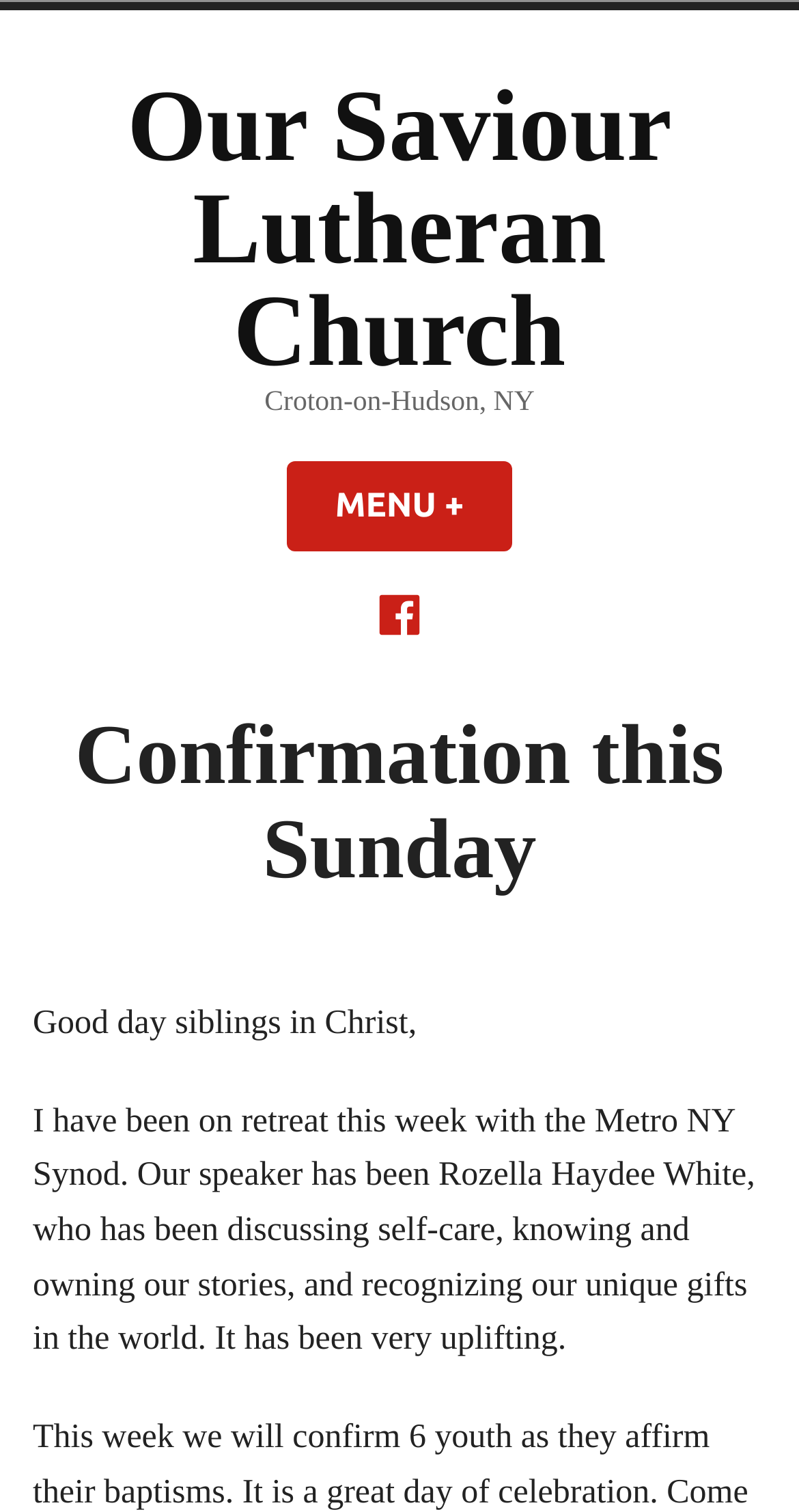Generate a comprehensive description of the webpage.

The webpage is about Our Saviour Lutheran Church, specifically focusing on a confirmation event this Sunday. At the top, there is a link to the church's main page, accompanied by the location "Croton-on-Hudson, NY" written in a smaller font to the right. Below this, there are two navigation menus: the main navigation menu on the left and the social links menu on the right. The main navigation menu has a button labeled "MENU" that can be expanded or collapsed. The social links menu contains a link to the church's Facebook page.

On the main content area, there is a heading that reads "Confirmation this Sunday" in a larger font. Below this heading, there is a message from the church, starting with "Good day siblings in Christ," and continuing with a passage about the church's retreat experience with the Metro NY Synod, discussing self-care, personal stories, and recognizing unique gifts.